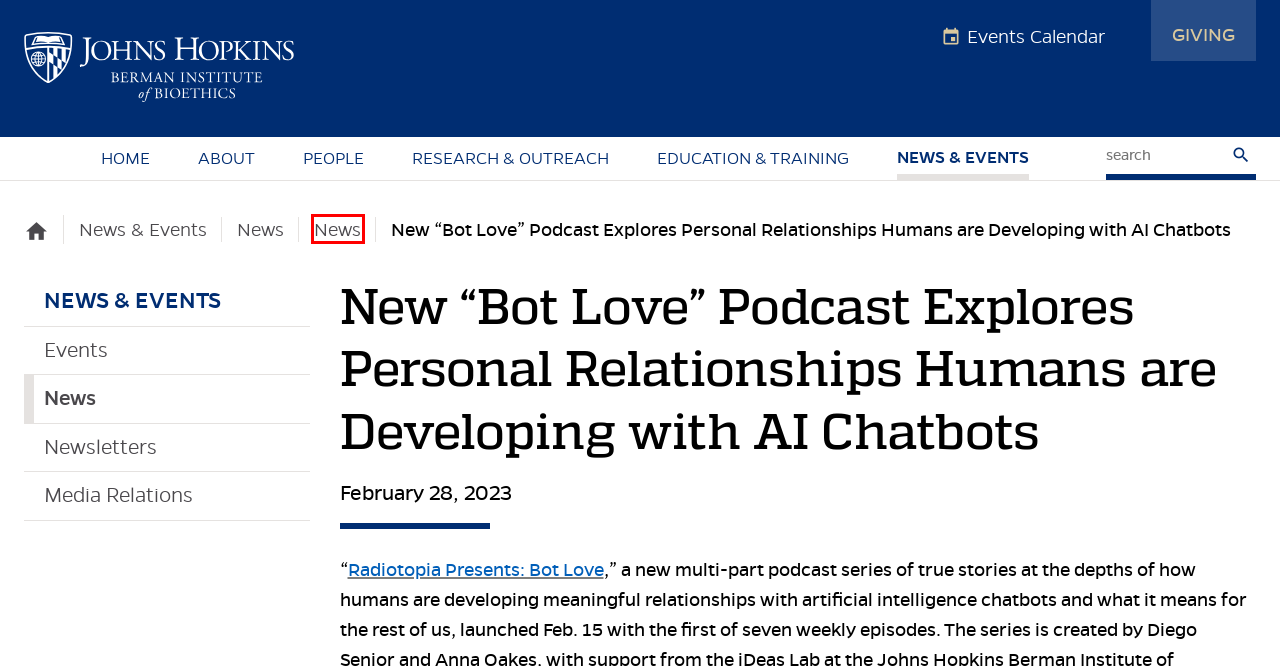Given a screenshot of a webpage featuring a red bounding box, identify the best matching webpage description for the new page after the element within the red box is clicked. Here are the options:
A. News & Events - Johns Hopkins Berman Institute of Bioethics
B. Education & Training - Johns Hopkins Berman Institute of Bioethics
C. News Archives - Johns Hopkins Berman Institute of Bioethics
D. People - Johns Hopkins Berman Institute of Bioethics
E. Events - Johns Hopkins Berman Institute of Bioethics
F. Research & Outreach - Johns Hopkins Berman Institute of Bioethics
G. About - Johns Hopkins Berman Institute of Bioethics
H. Bot Love — Radiotopia Presents

C